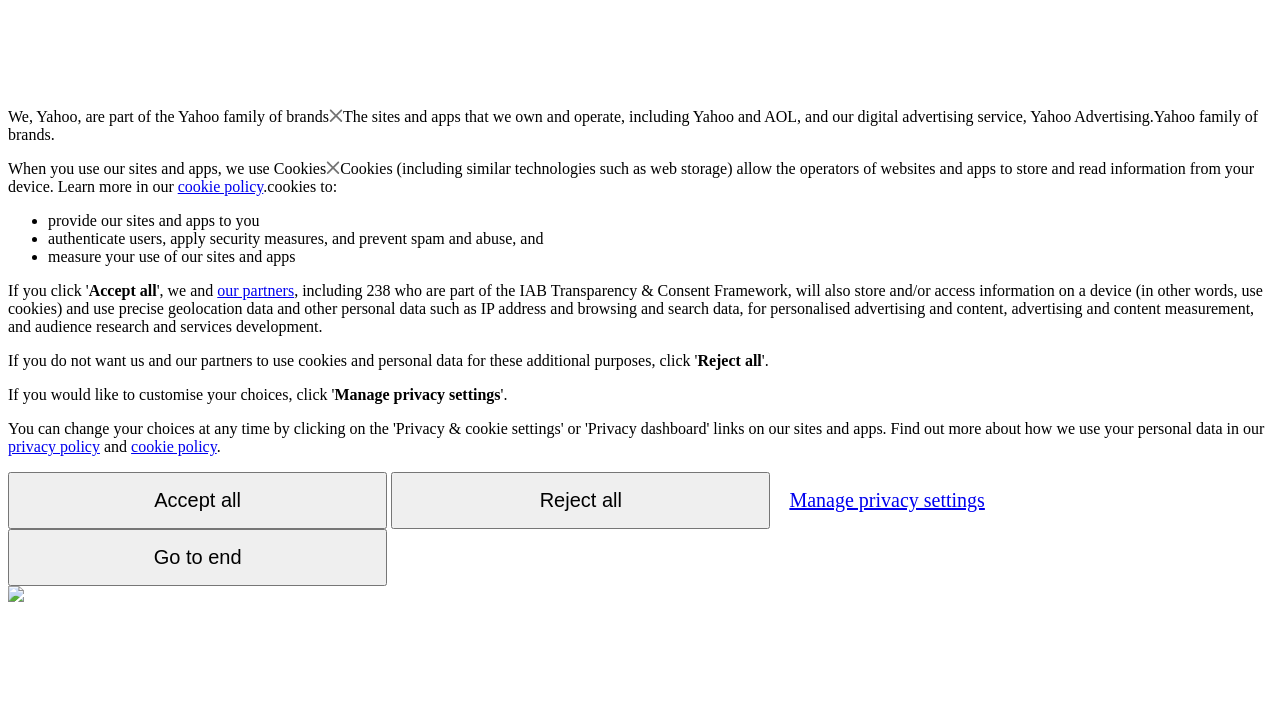Specify the bounding box coordinates of the area that needs to be clicked to achieve the following instruction: "Click the 'Manage privacy settings' button".

[0.261, 0.541, 0.391, 0.564]